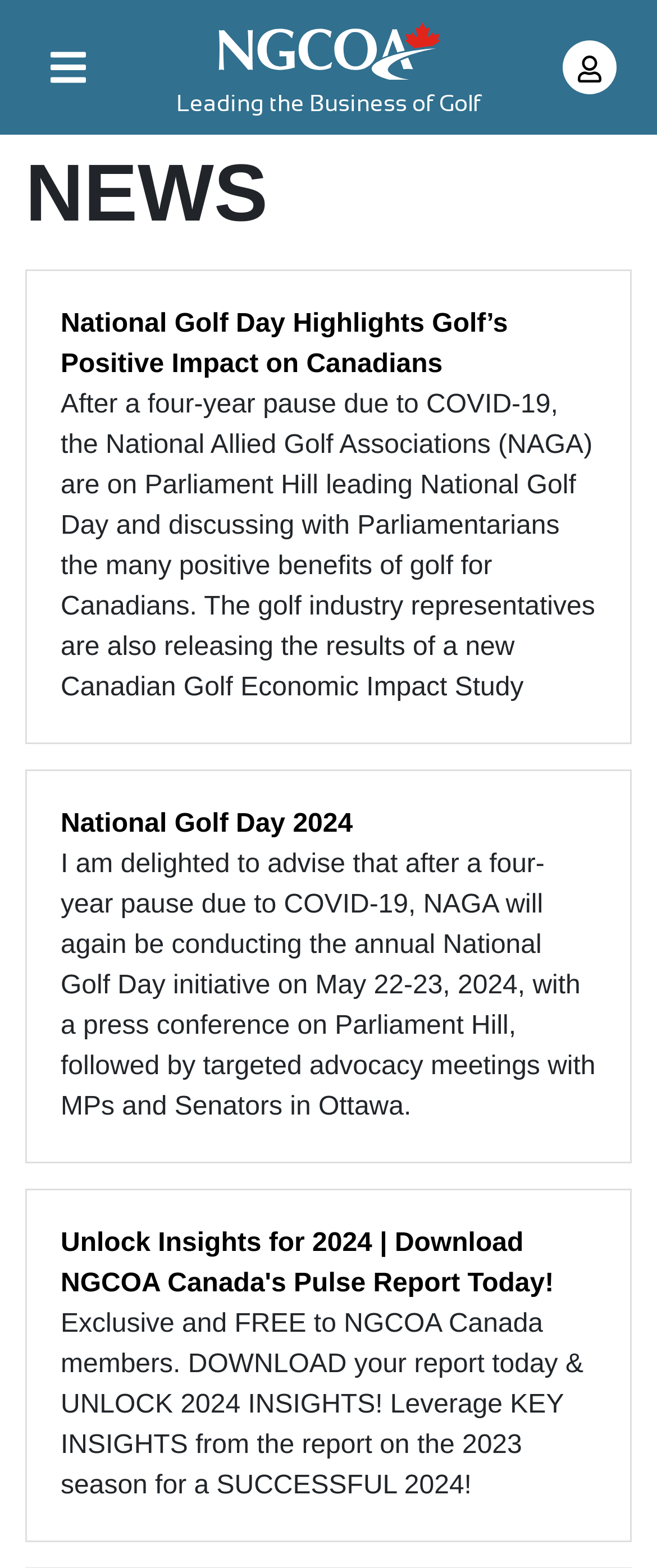Refer to the image and answer the question with as much detail as possible: What is the Pulse Report?

The Pulse Report is a report on the golf industry, which can be downloaded for free by NGCOA Canada members, and provides insights on the 2023 season for a successful 2024.